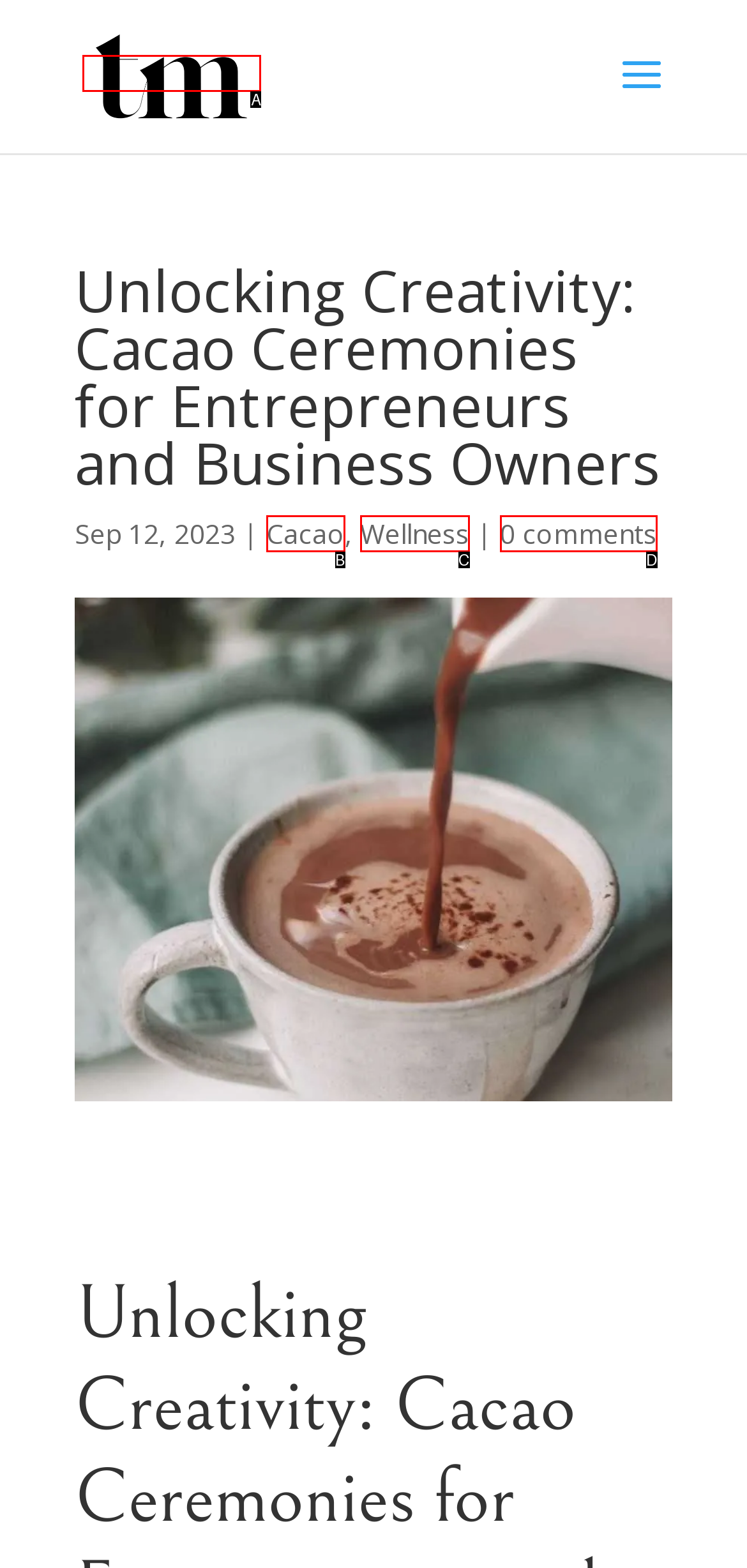Determine which HTML element fits the description: Wellness. Answer with the letter corresponding to the correct choice.

C